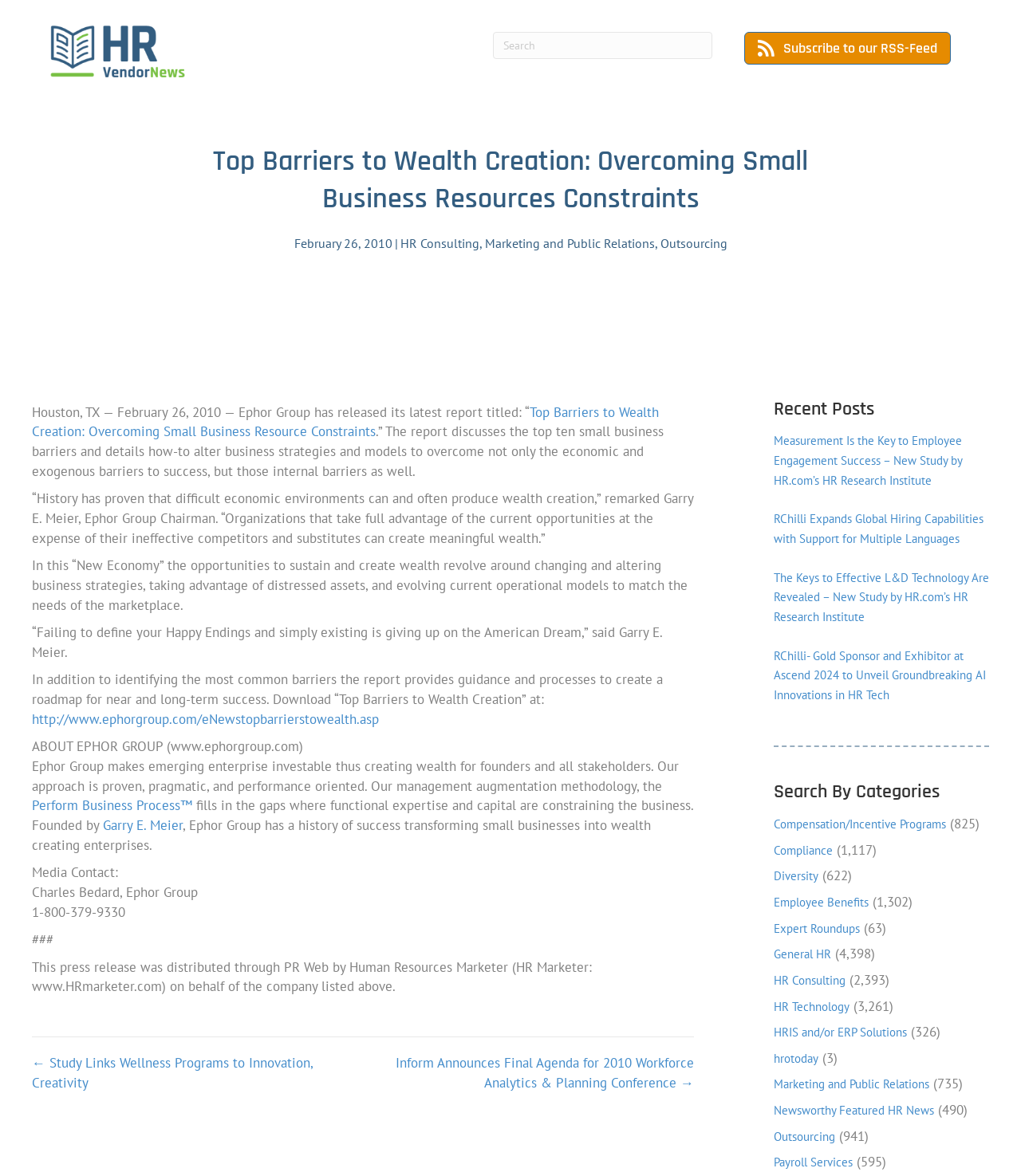What is the name of the report released by Ephor Group?
Observe the image and answer the question with a one-word or short phrase response.

Top Barriers to Wealth Creation